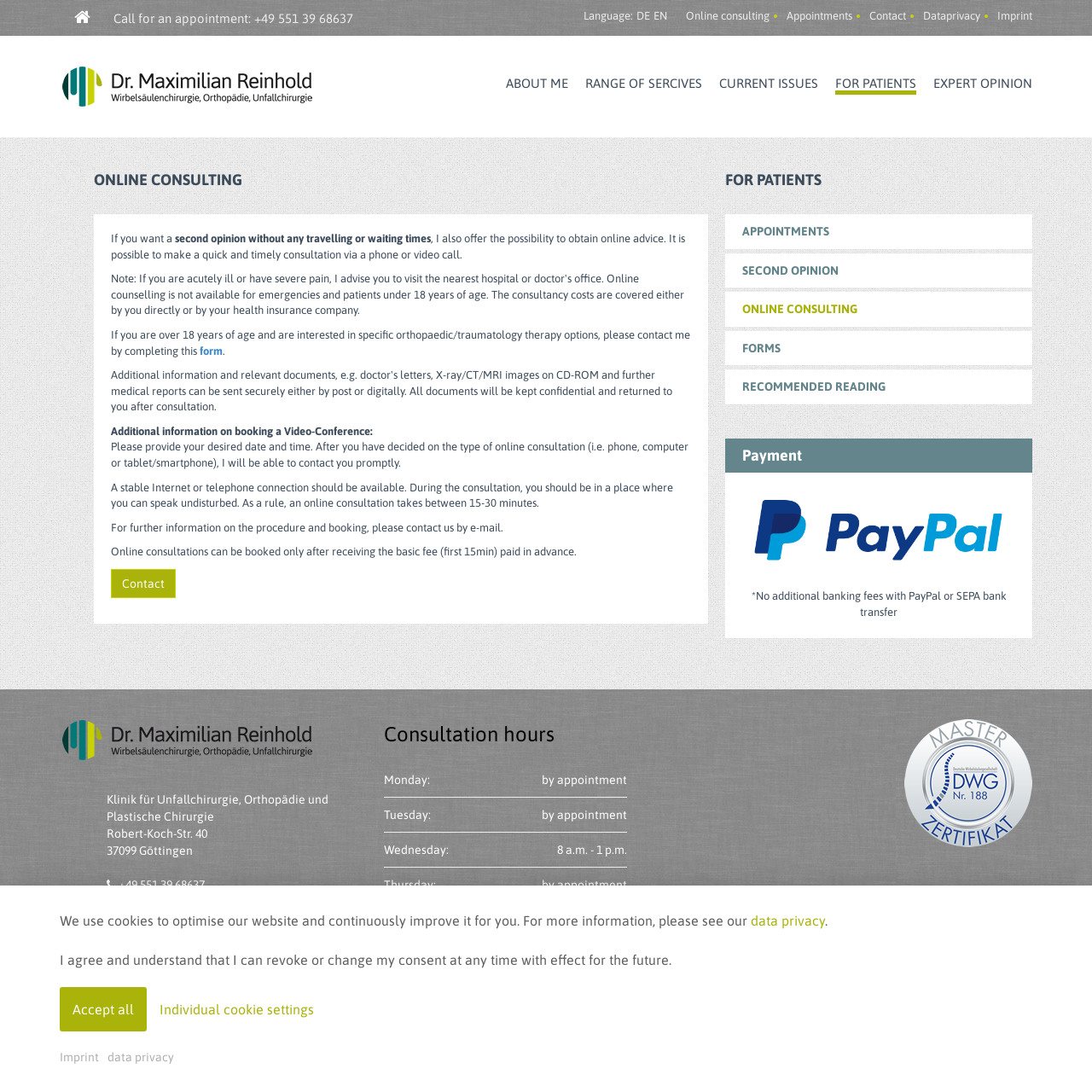Please give a short response to the question using one word or a phrase:
What is the purpose of the online consulting service?

To obtain online advice